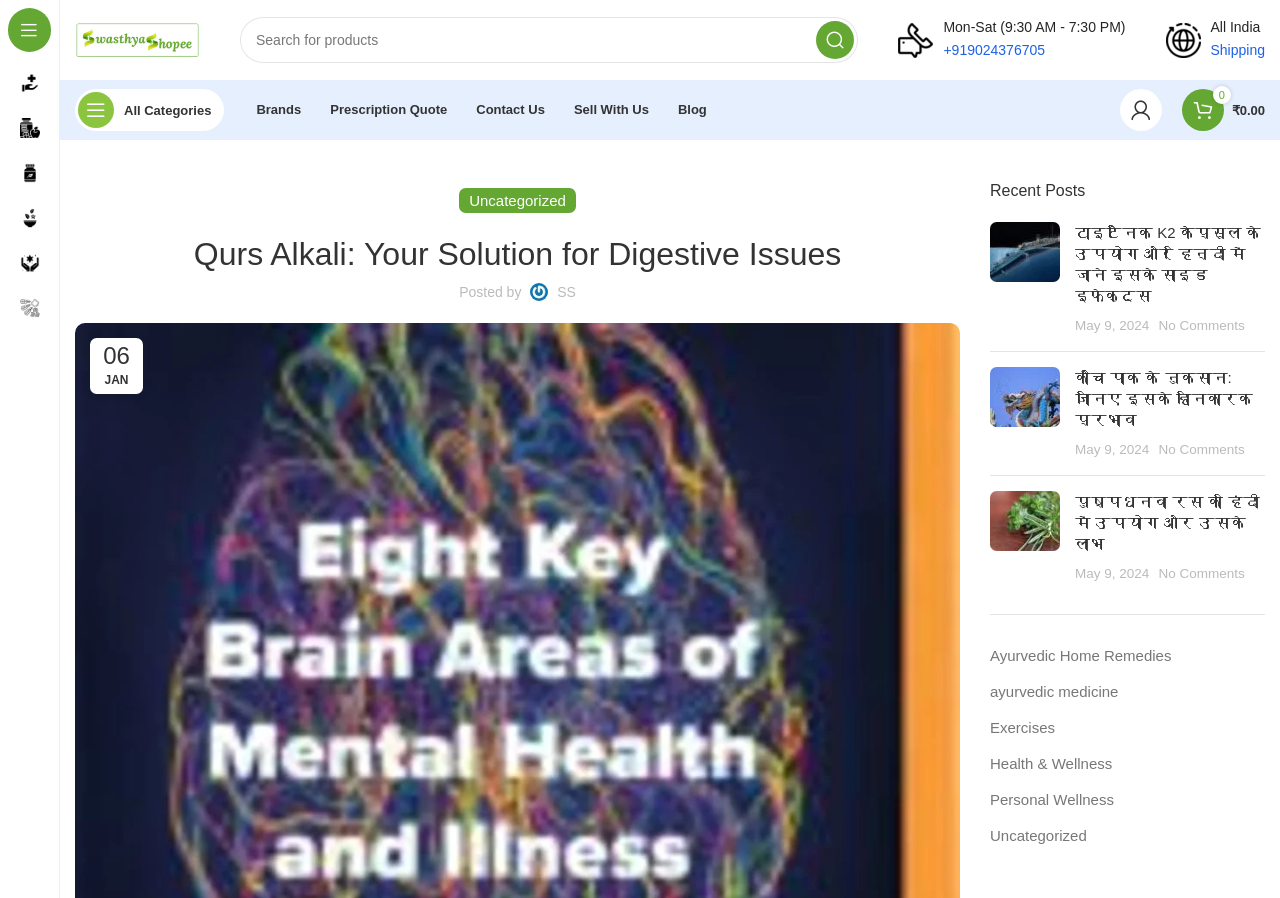Identify the bounding box coordinates of the region I need to click to complete this instruction: "View recent posts".

[0.773, 0.2, 1.0, 0.942]